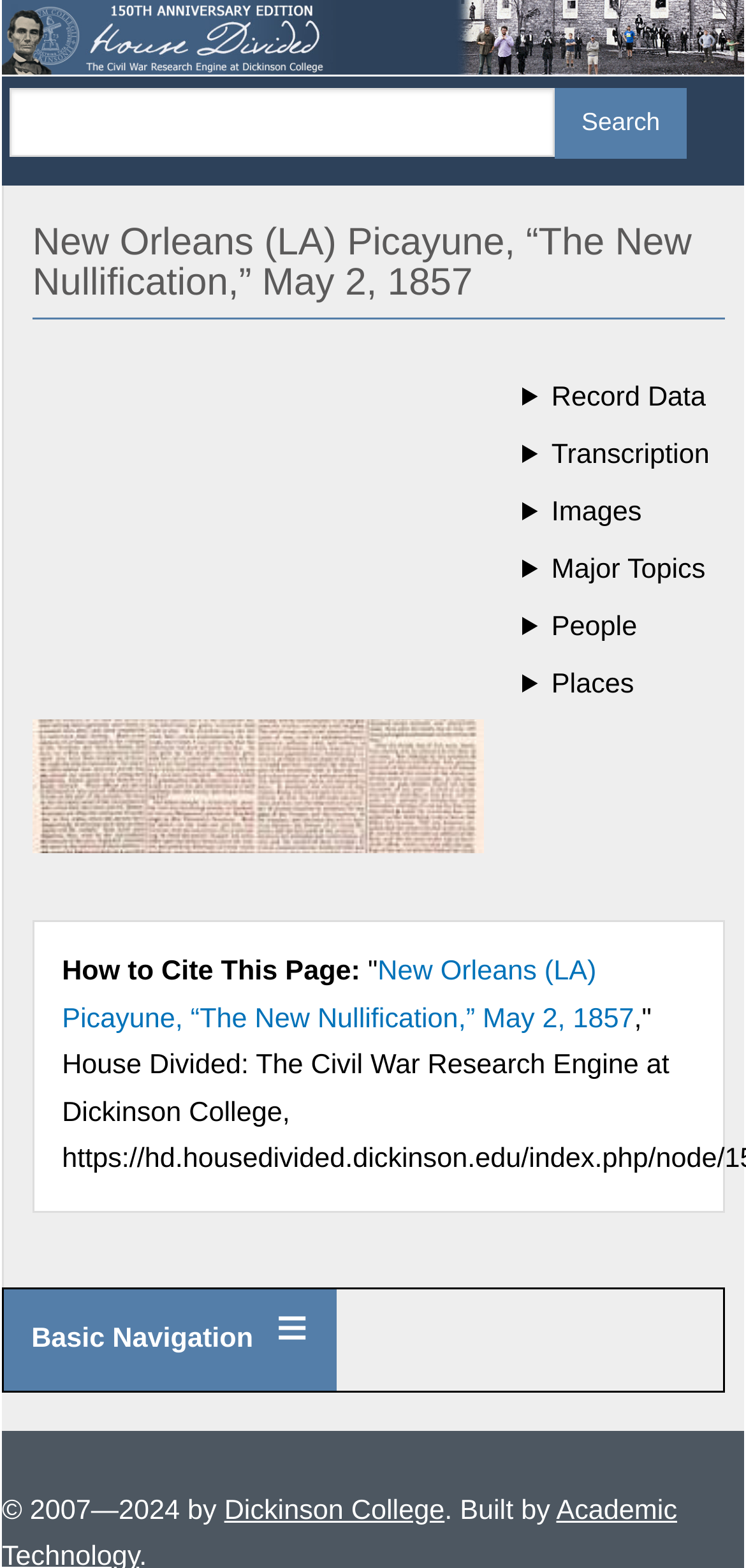Can you find and generate the webpage's heading?

New Orleans (LA) Picayune, “The New Nullification,” May 2, 1857